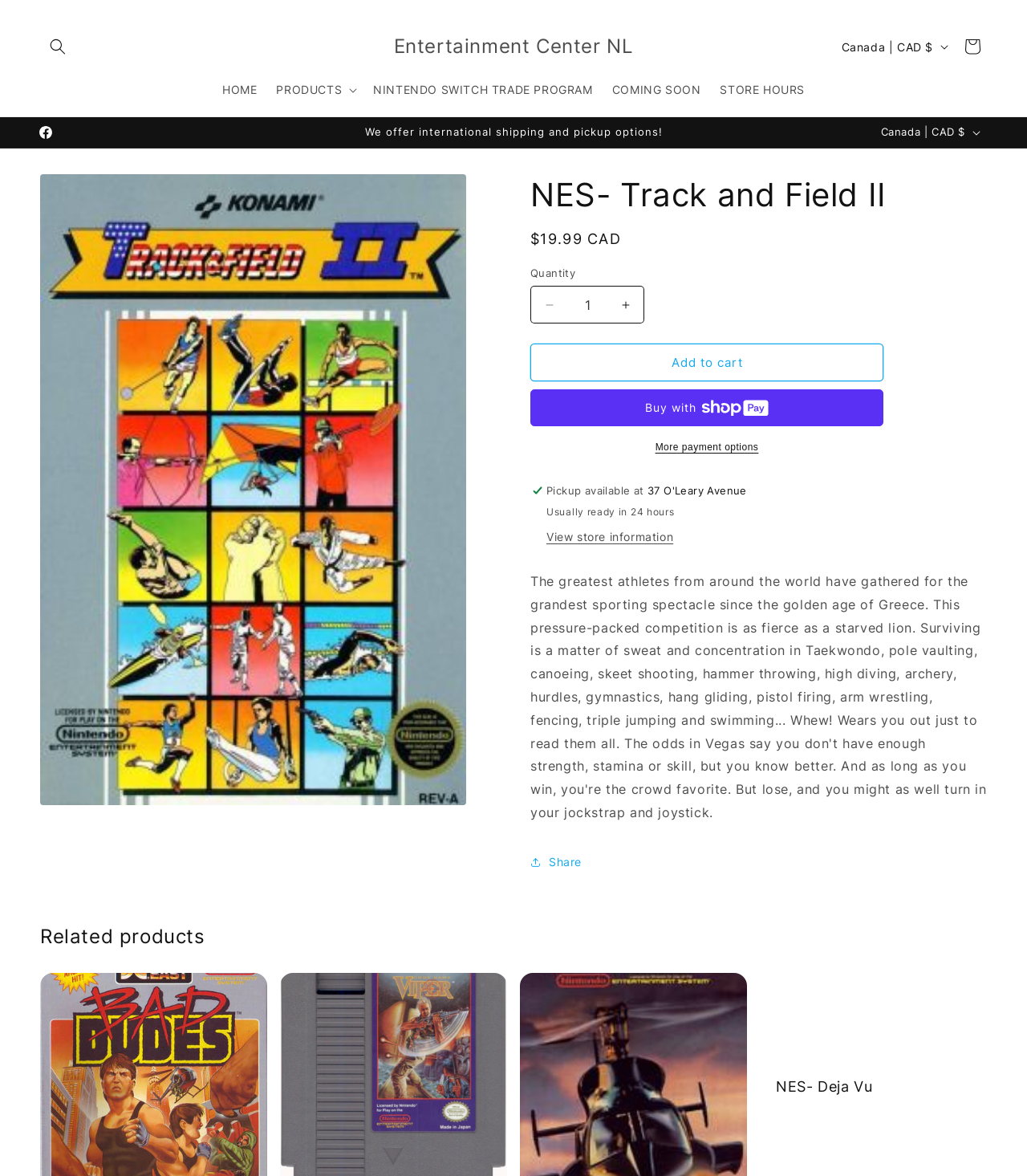How many payment options are available?
Give a one-word or short-phrase answer derived from the screenshot.

3